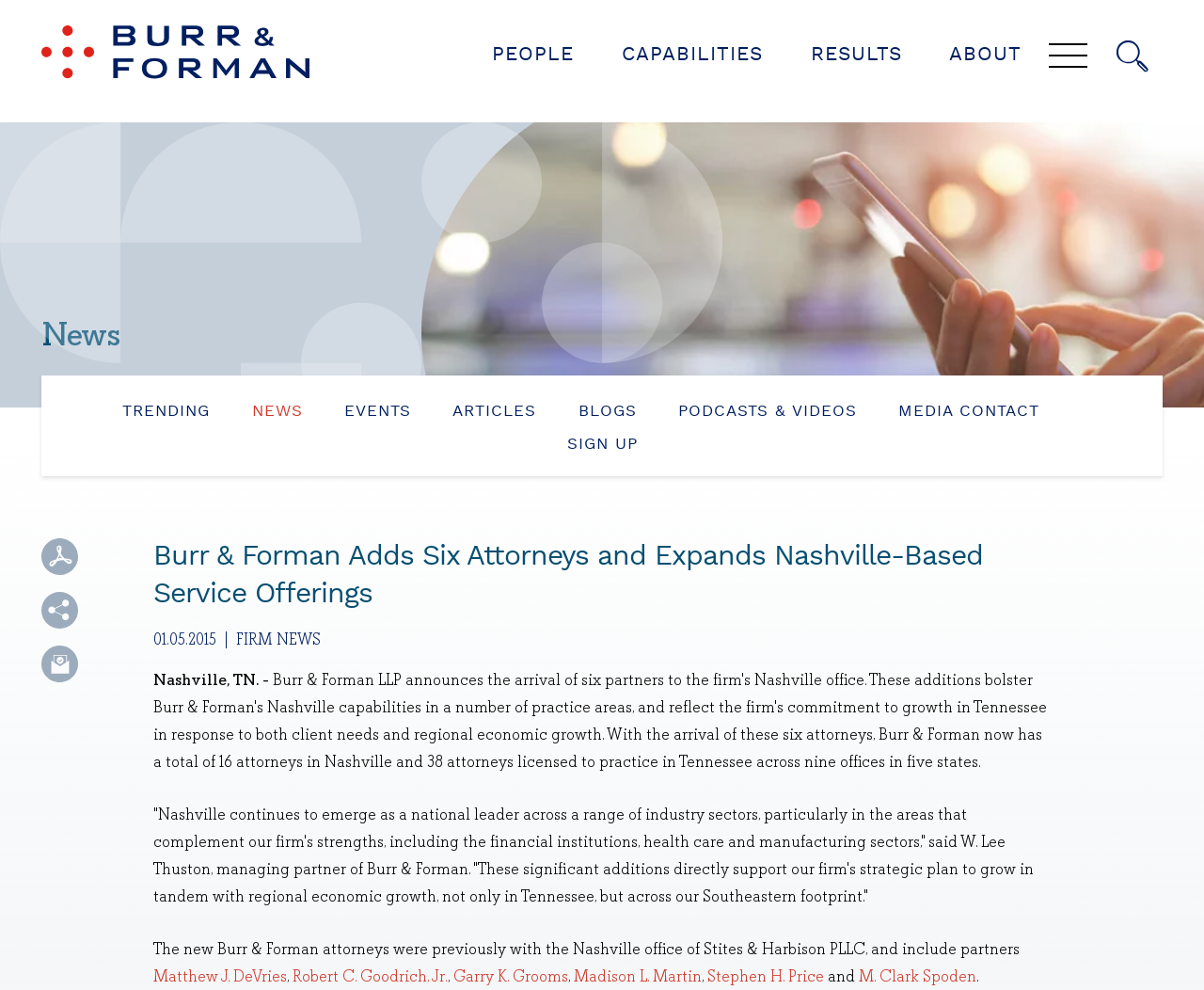Please determine the bounding box coordinates of the area that needs to be clicked to complete this task: 'Read the article about 'Burr & Forman Adds Six Attorneys and Expands Nashville-Based Service Offerings''. The coordinates must be four float numbers between 0 and 1, formatted as [left, top, right, bottom].

[0.128, 0.544, 0.872, 0.619]